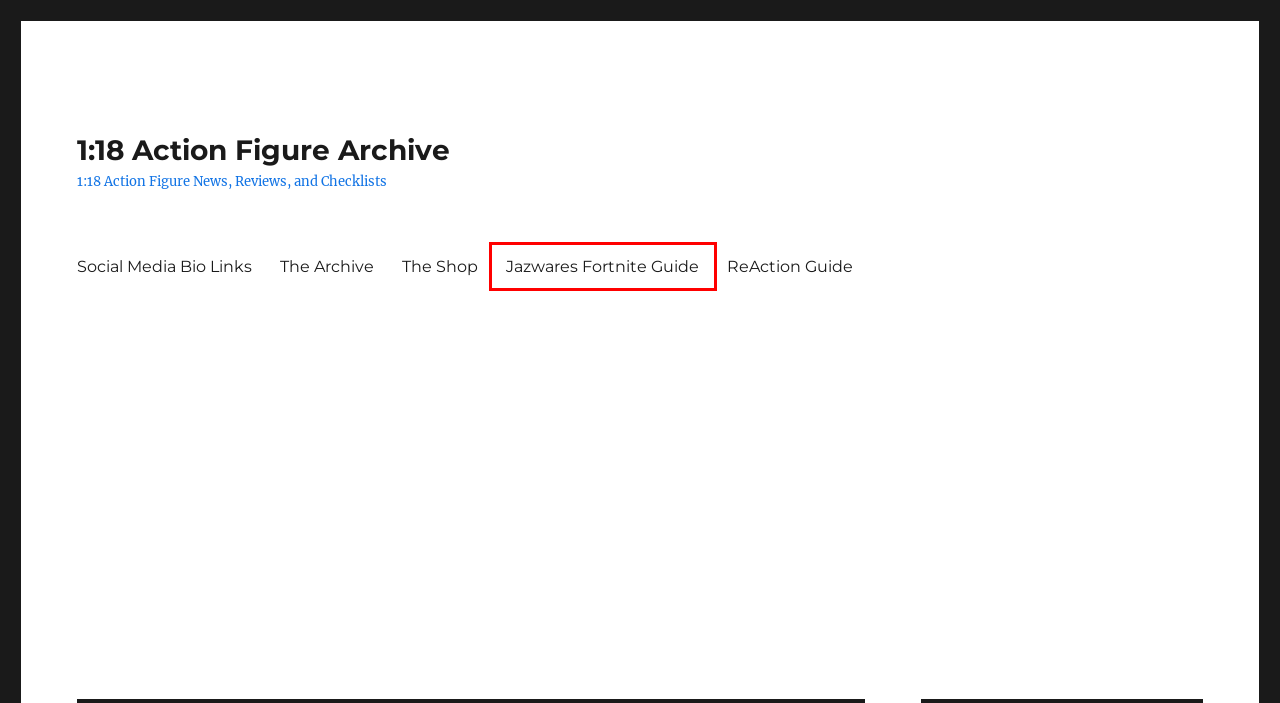Look at the screenshot of a webpage, where a red bounding box highlights an element. Select the best description that matches the new webpage after clicking the highlighted element. Here are the candidates:
A. Jazwares 4 Inch Fortnite Skins 2024 - Fortnite Action Figure Archive
B. 1:18 Action Figure Archive – 1:18 Action Figure News, Reviews, and Checklists
C. 1:18 Archive for Action Figures
D. Dango Mushi – Black Pill Bug by Bandai Japan – 1:18 Action Figure Archive
E. Custom Domain by Bitly
F. Social Media Bio - Fortnite Action Figure Archive
G. Super7 ReAction Figure Guide – 1:18 Action Figure Archive
H. 3 3/4" action figure – 1:18 Action Figure Archive

A